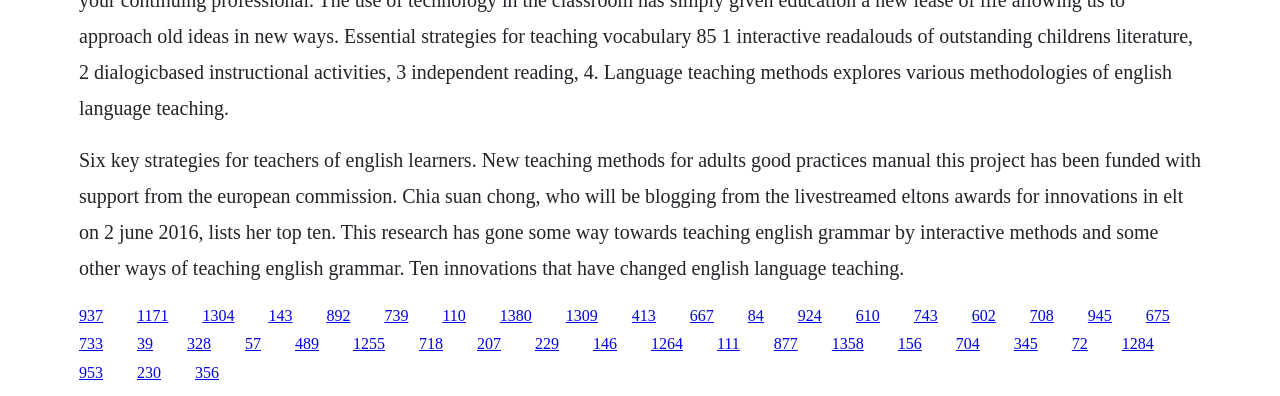Identify the bounding box coordinates of the region that needs to be clicked to carry out this instruction: "Click the link to read about six key strategies for teachers of English learners". Provide these coordinates as four float numbers ranging from 0 to 1, i.e., [left, top, right, bottom].

[0.062, 0.375, 0.938, 0.704]